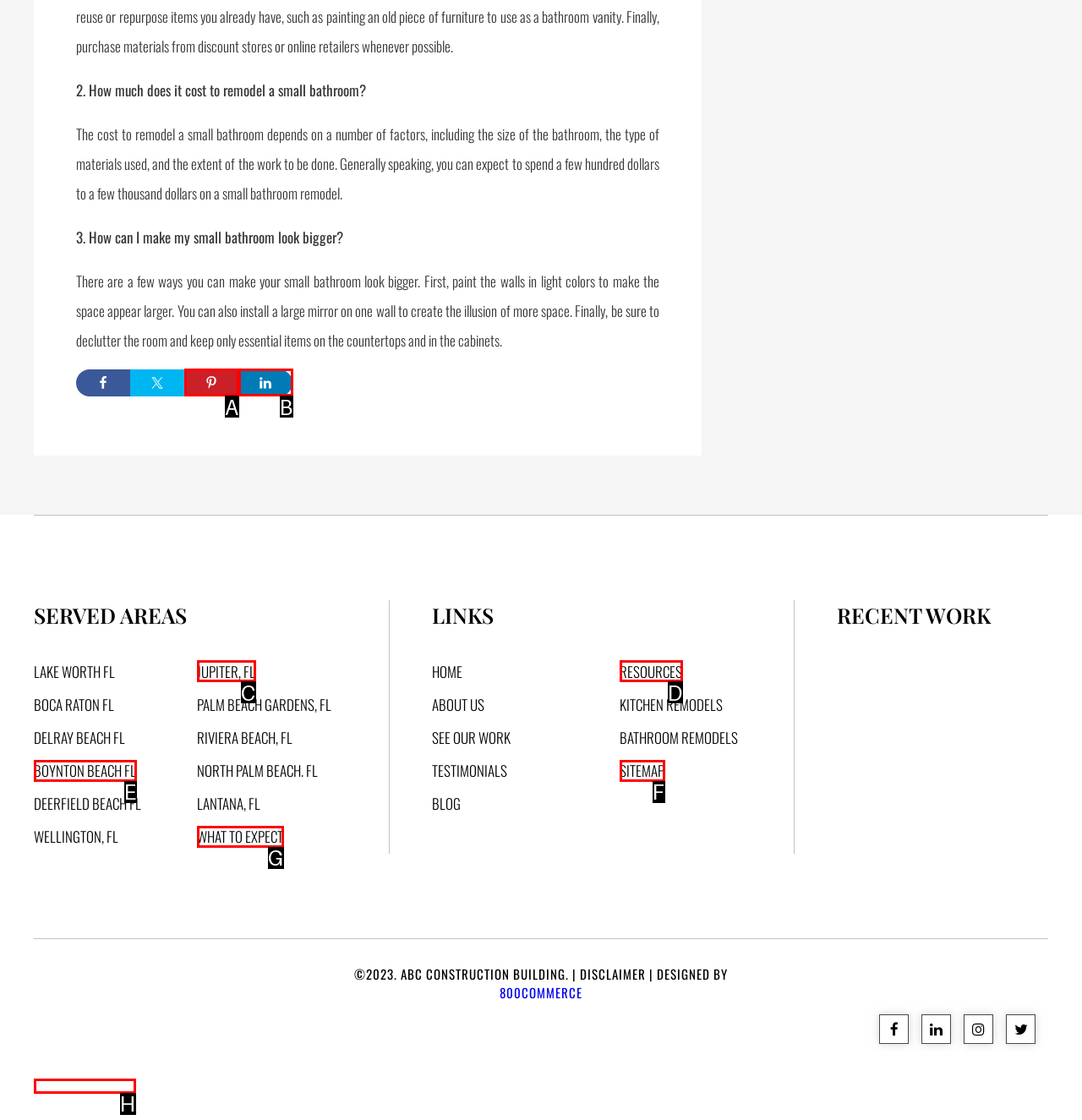From the given choices, identify the element that matches: alt="ABC Construction Logo"
Answer with the letter of the selected option.

H